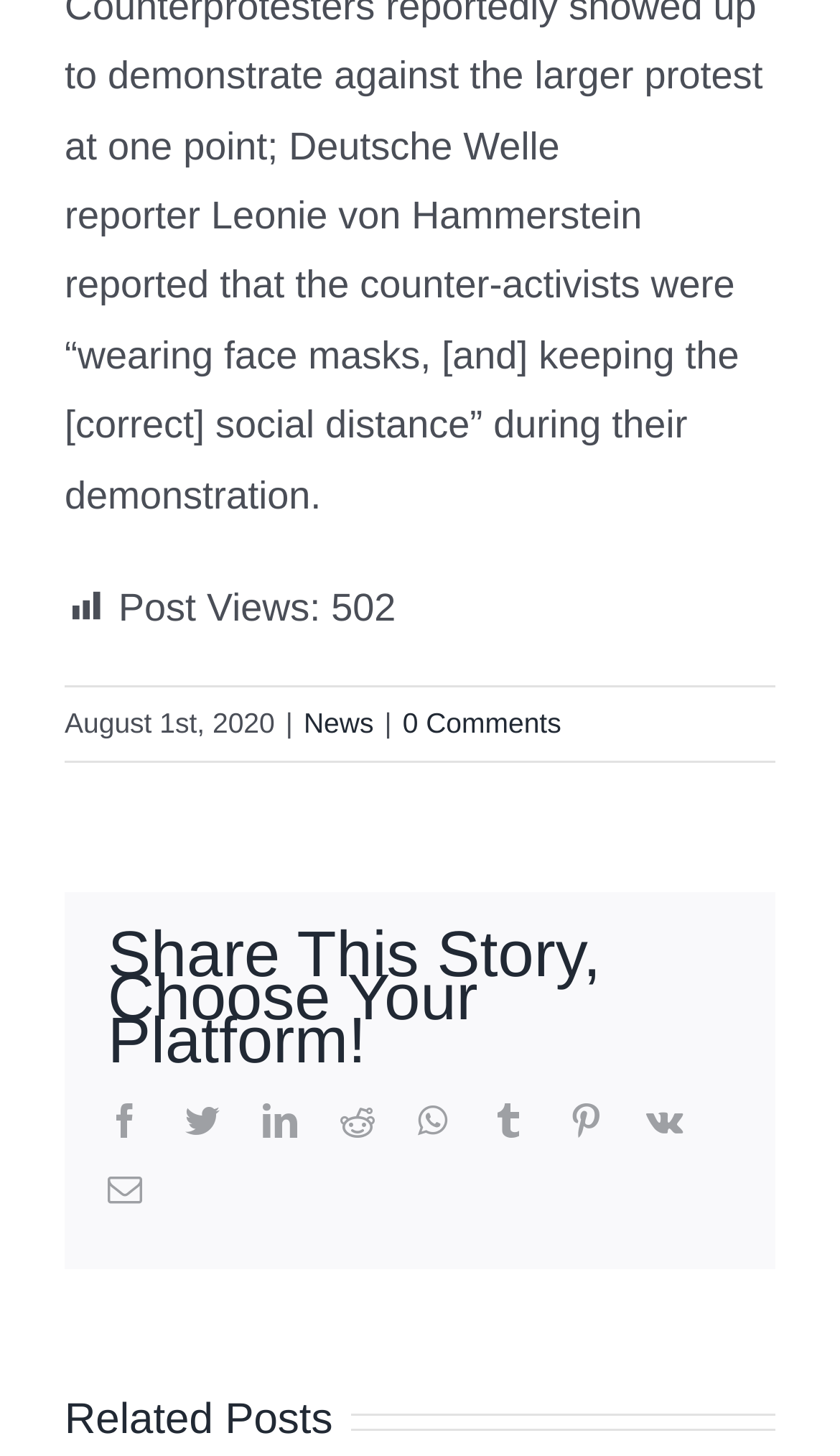Determine the bounding box for the UI element described here: "News".

[0.361, 0.486, 0.445, 0.508]